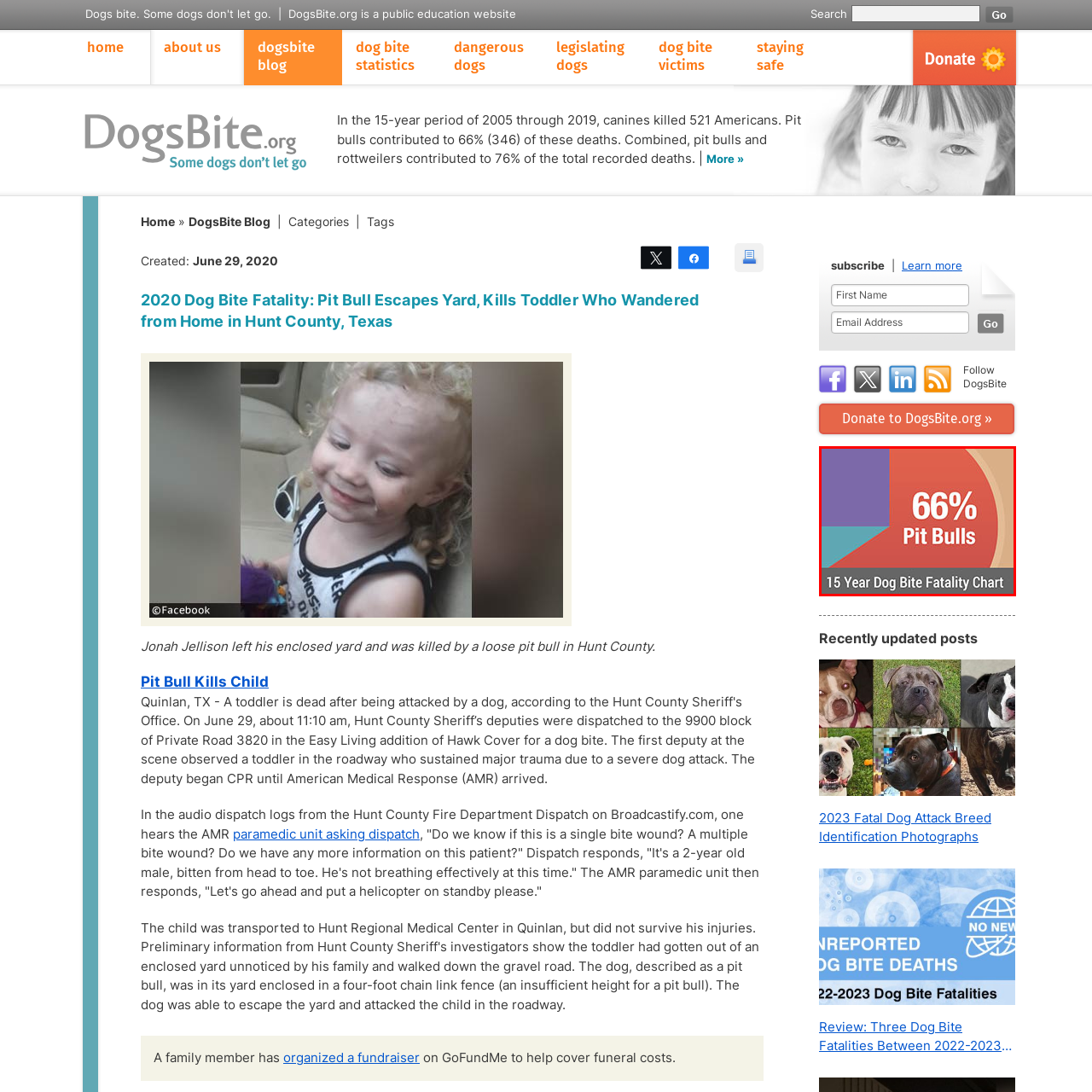What is the time period covered by the dog bite fatality chart?
Focus on the red bounded area in the image and respond to the question with a concise word or phrase.

15 years